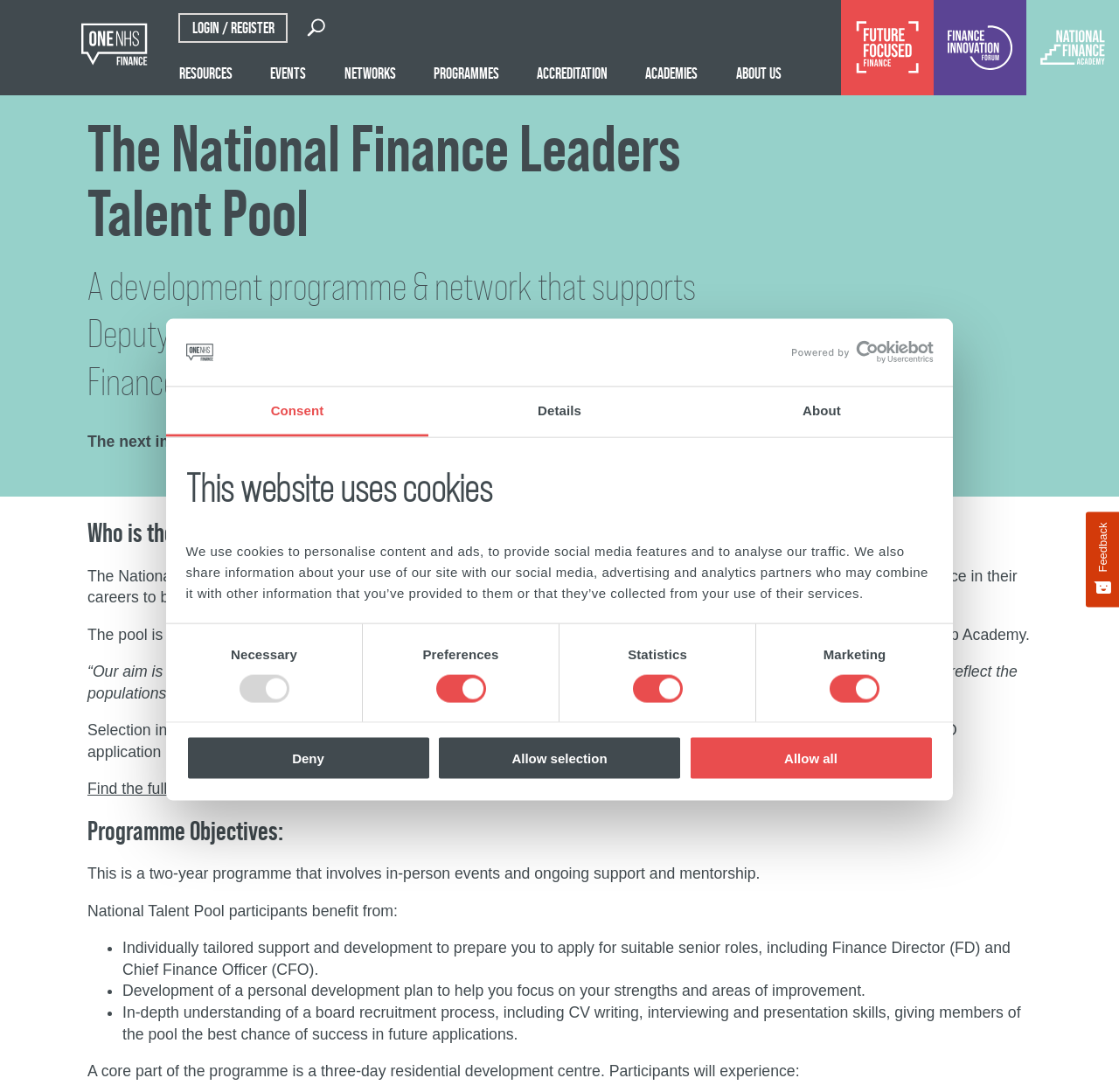Identify the bounding box for the UI element that is described as follows: "Finance Director Declarations".

[0.481, 0.134, 0.558, 0.171]